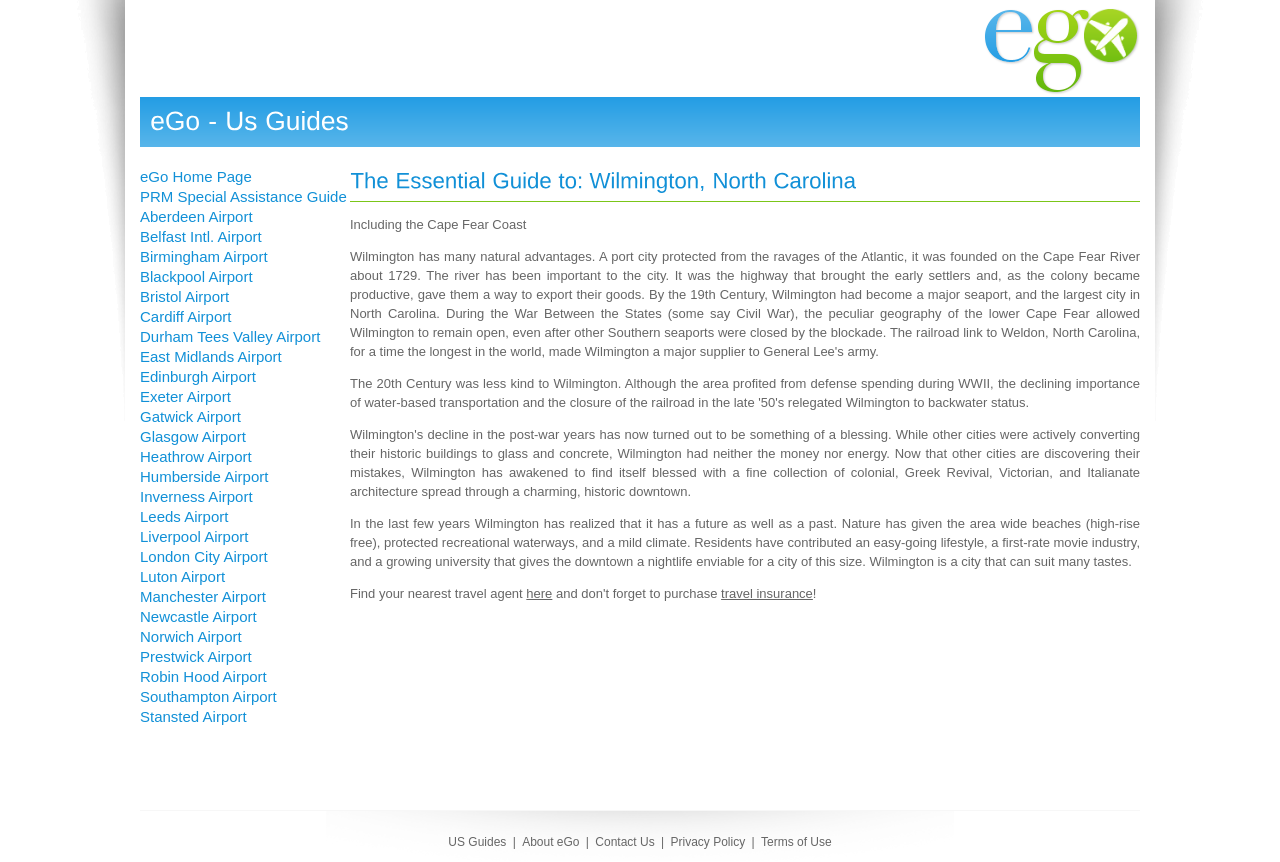What is the name of the university mentioned?
Please ensure your answer to the question is detailed and covers all necessary aspects.

Although the webpage mentions that Wilmington has a 'growing university', it does not specify the name of the university.